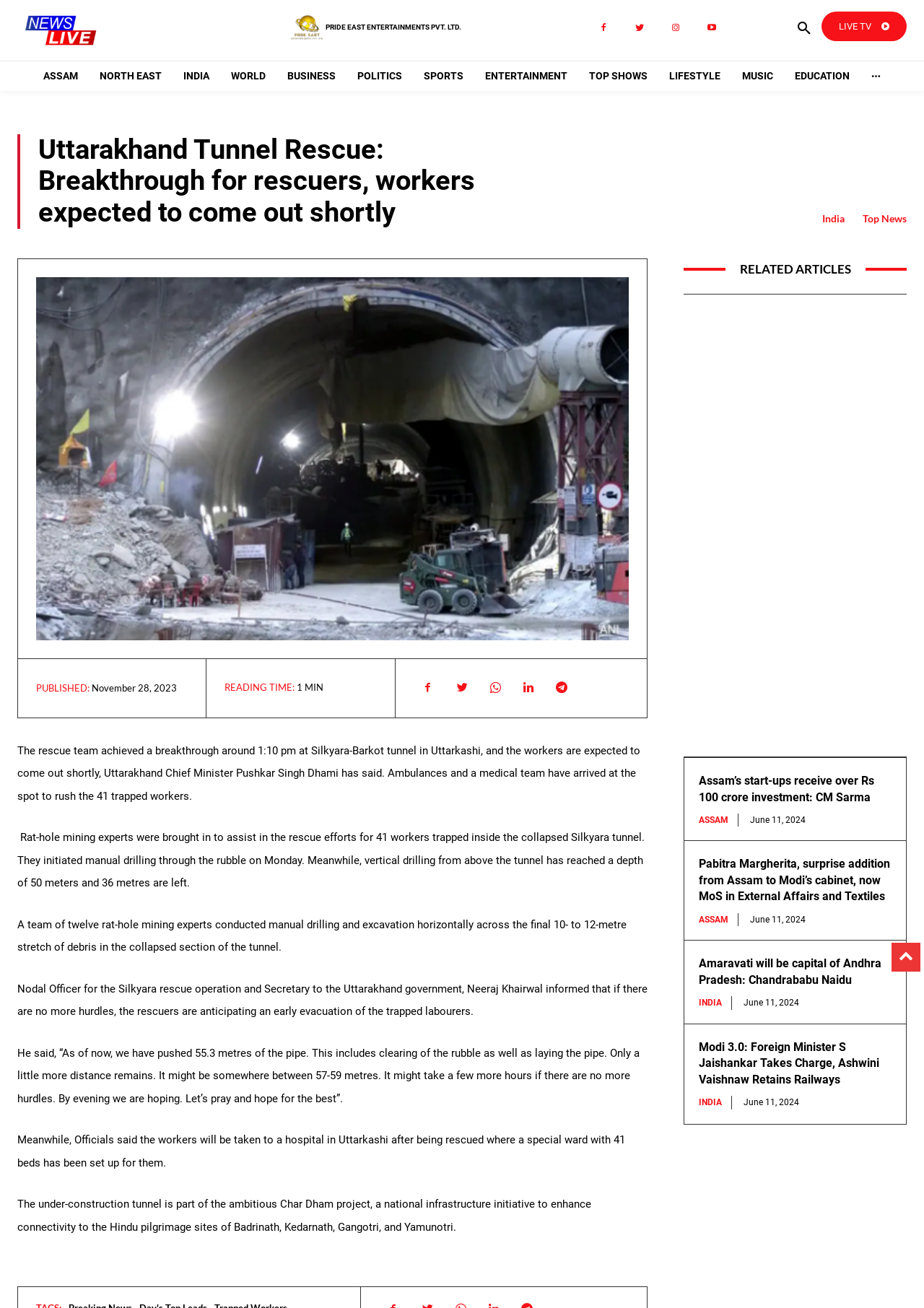Given the description of the UI element: "India", predict the bounding box coordinates in the form of [left, top, right, bottom], with each value being a float between 0 and 1.

[0.89, 0.162, 0.914, 0.173]